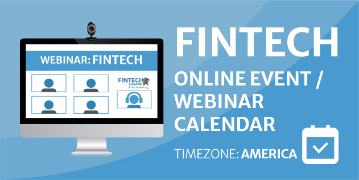Respond to the question below with a single word or phrase:
What type of event is being promoted?

Online webinar